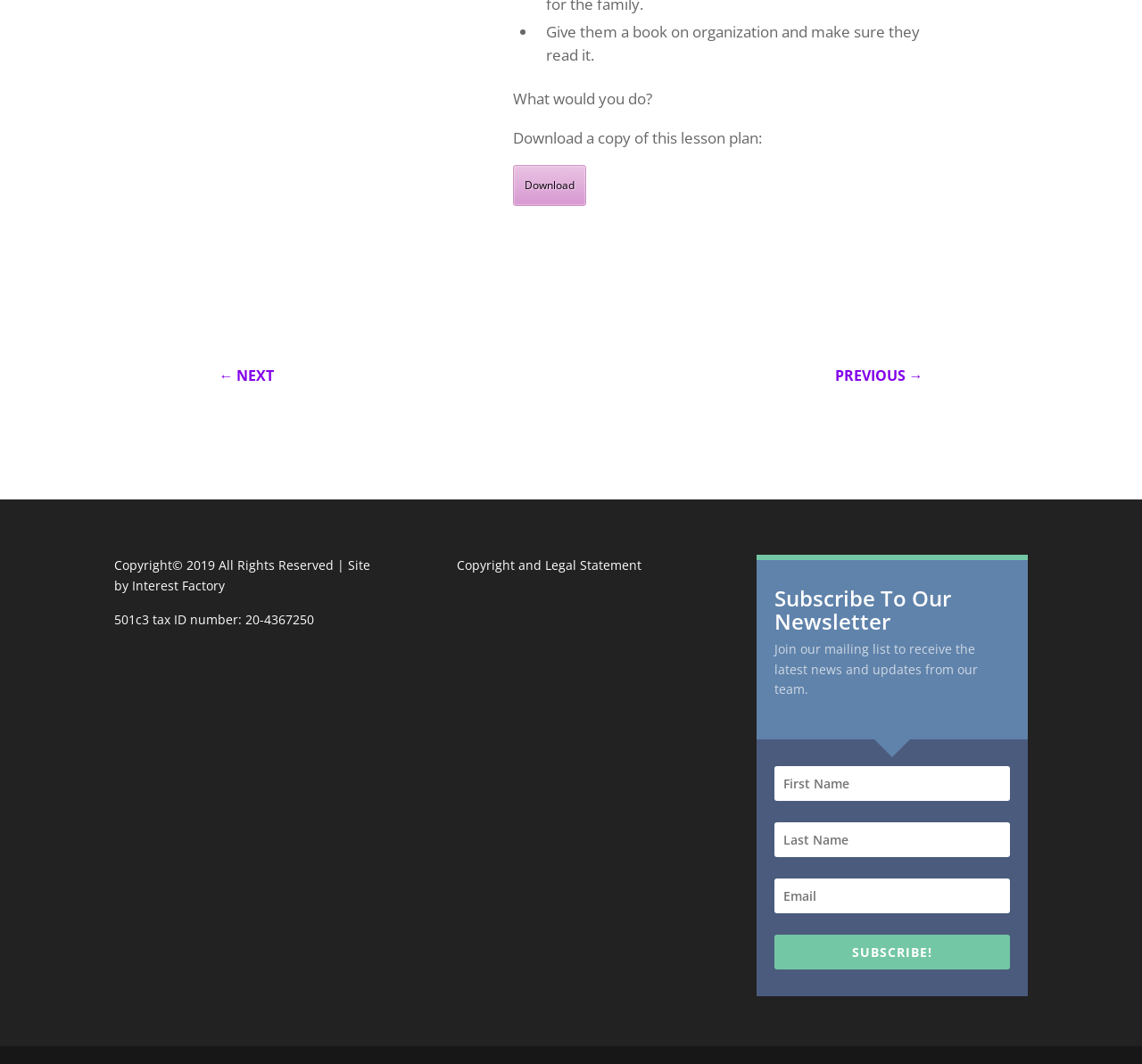Identify the bounding box coordinates of the element to click to follow this instruction: 'Go to the previous page'. Ensure the coordinates are four float values between 0 and 1, provided as [left, top, right, bottom].

[0.719, 0.329, 0.82, 0.377]